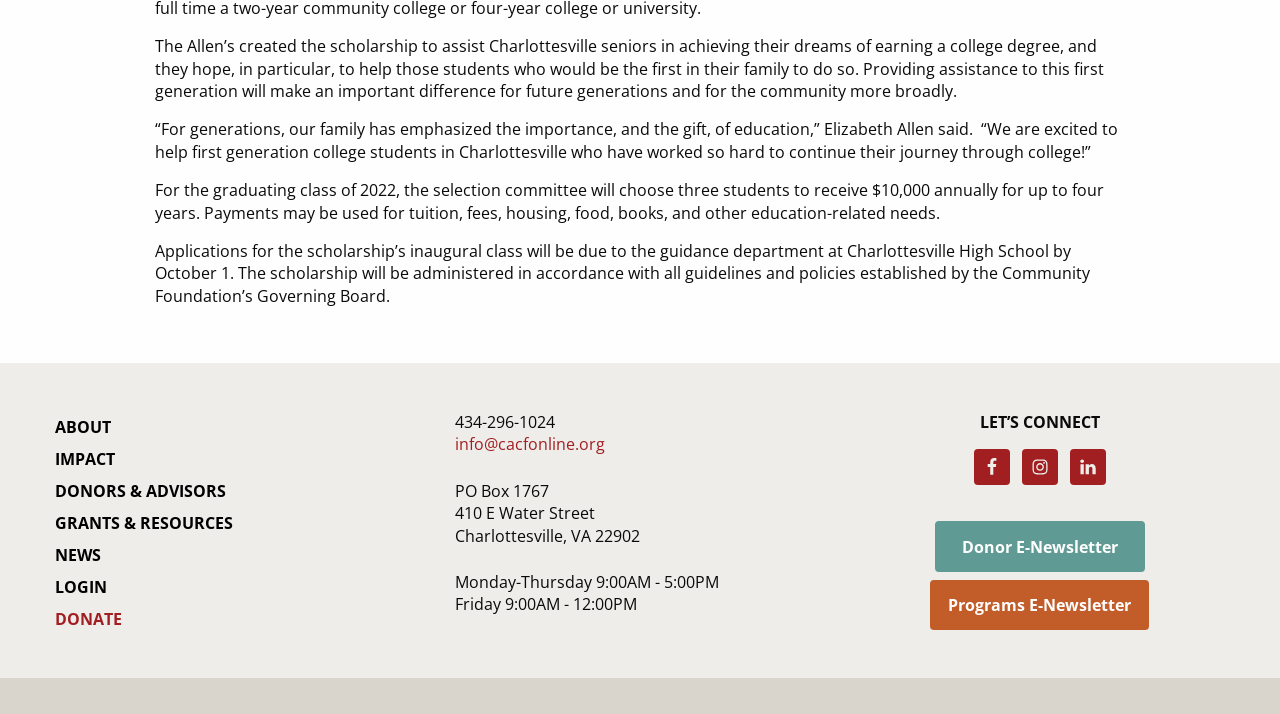Provide the bounding box coordinates, formatted as (top-left x, top-left y, bottom-right x, bottom-right y), with all values being floating point numbers between 0 and 1. Identify the bounding box of the UI element that matches the description: Donor E-Newsletter

[0.73, 0.73, 0.894, 0.801]